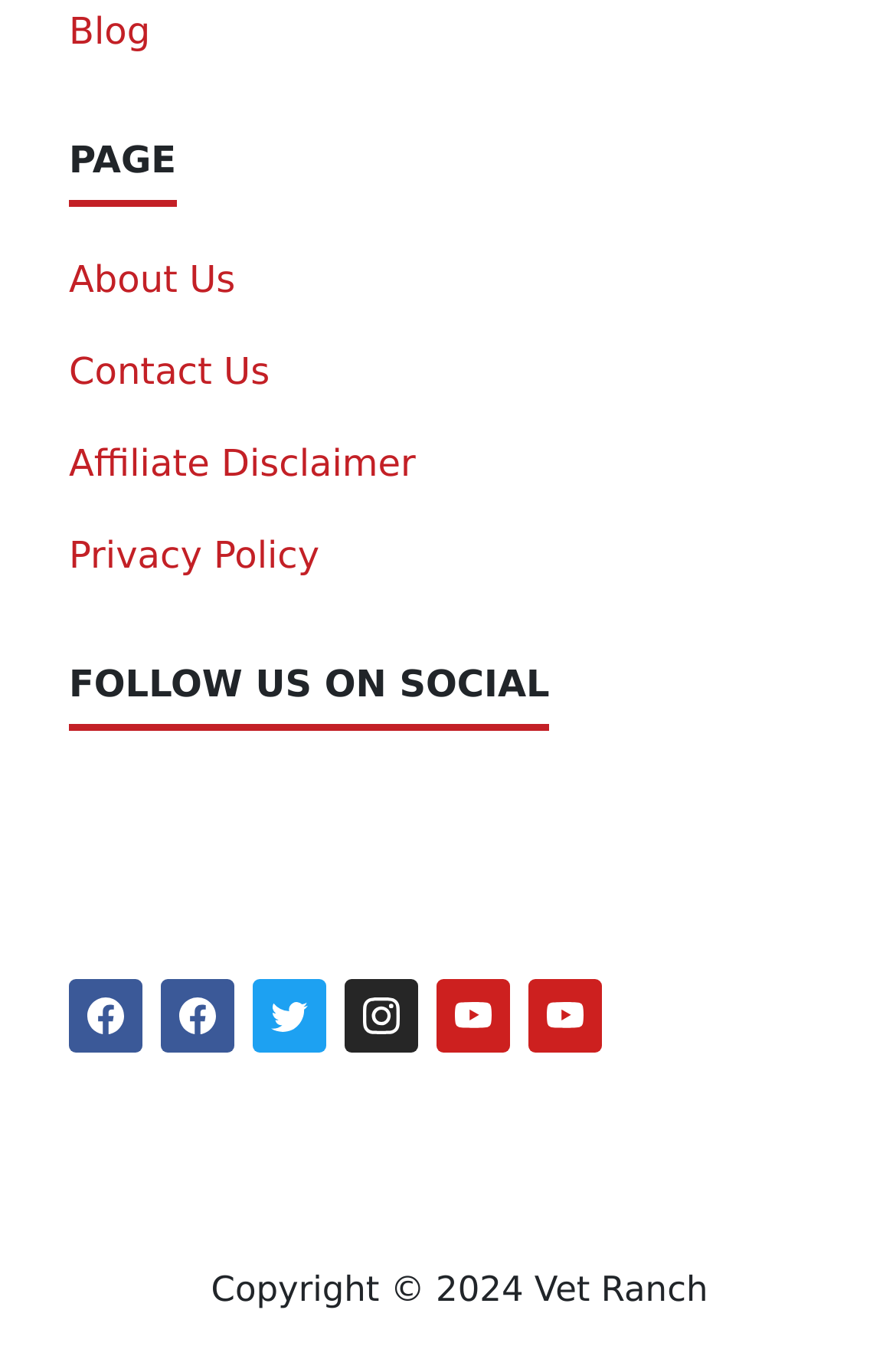How many links are there in the footer?
Using the image as a reference, deliver a detailed and thorough answer to the question.

I counted the number of links in the footer by looking at the links with text 'About Us', 'Contact Us', 'Affiliate Disclaimer', 'Privacy Policy', and the logo link with the text 'VET RANCH LOGO'. There are 5 links in the footer.